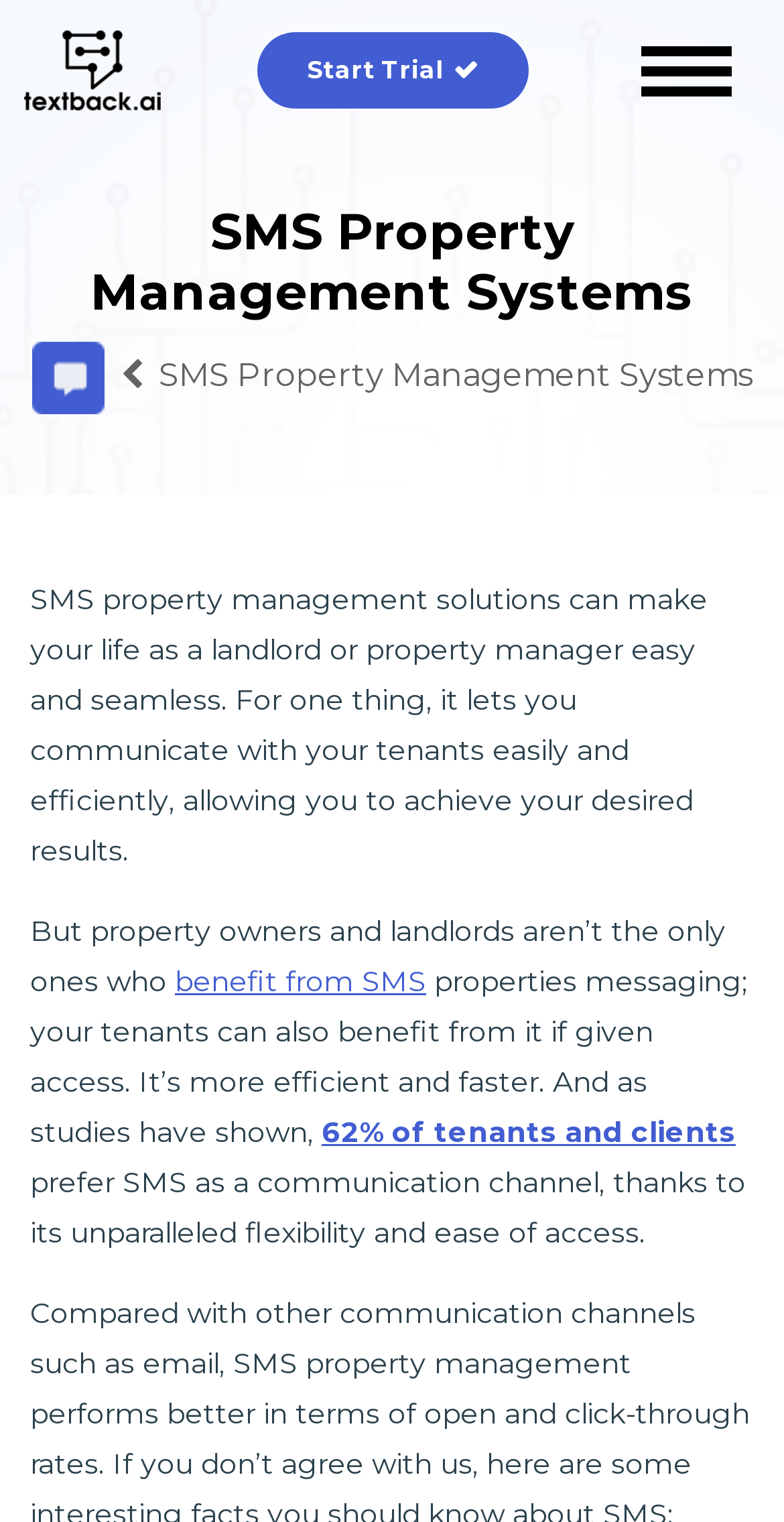Based on the description "alt="Textback"", find the bounding box of the specified UI element.

[0.041, 0.234, 0.133, 0.259]